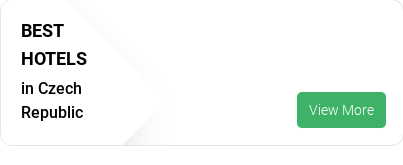Explain the image in a detailed and descriptive way.

The image features a promotional banner highlighting the "BEST HOTELS" in the Czech Republic. The text is prominently displayed on the left side, indicating a focus on top accommodation options within the region. Beside the text, there is a visually appealing green button labeled "View More," encouraging viewers to explore additional information or listings related to the best hotels available. This design aims to attract potential travelers looking for quality lodging during their visit to the Czech Republic.